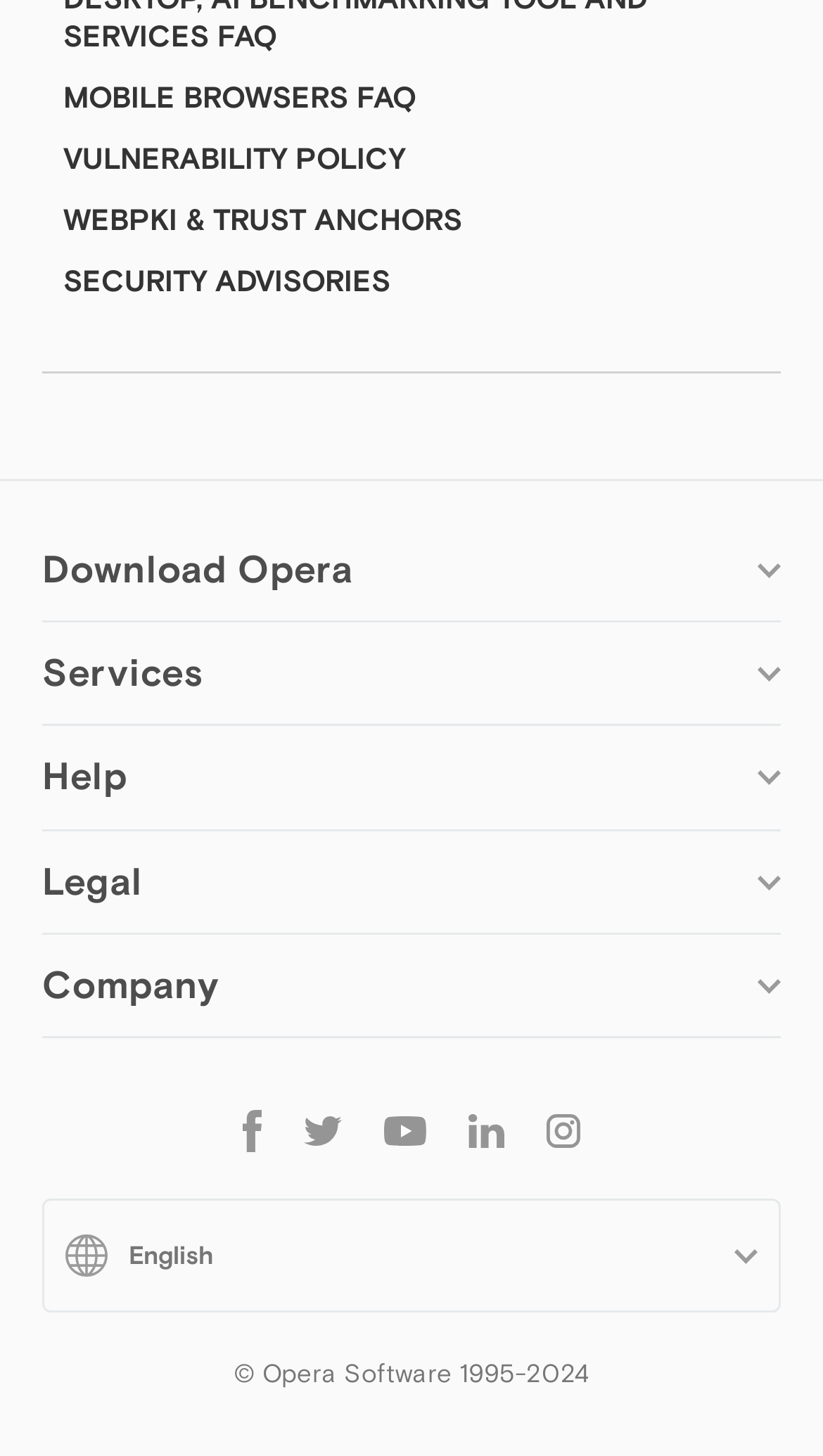Determine the bounding box coordinates of the clickable region to execute the instruction: "Download Opera". The coordinates should be four float numbers between 0 and 1, denoted as [left, top, right, bottom].

[0.051, 0.376, 0.429, 0.406]